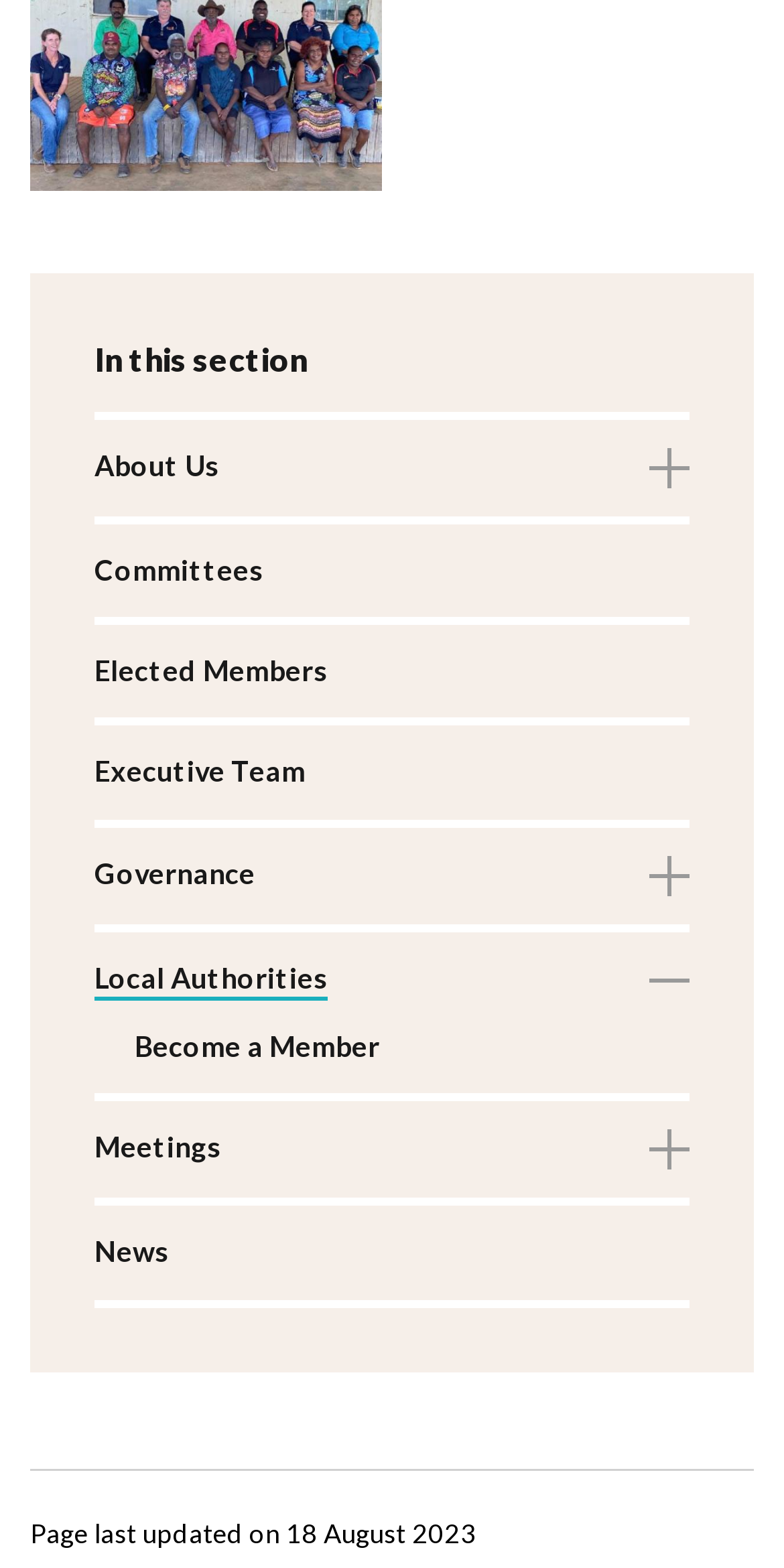Please provide the bounding box coordinates for the element that needs to be clicked to perform the following instruction: "Read News page". The coordinates should be given as four float numbers between 0 and 1, i.e., [left, top, right, bottom].

[0.121, 0.787, 0.215, 0.812]